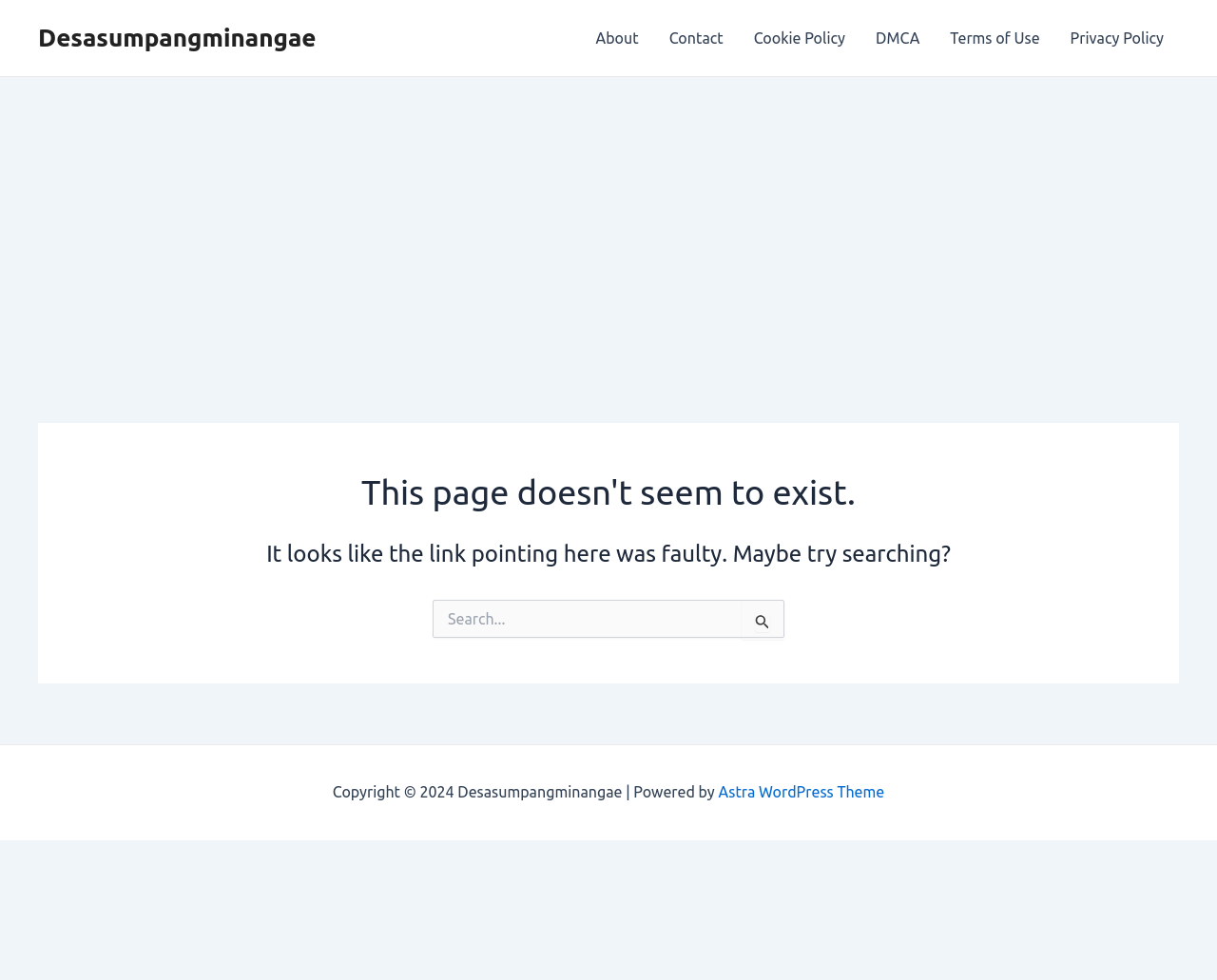Answer with a single word or phrase: 
How many navigation links are available?

6